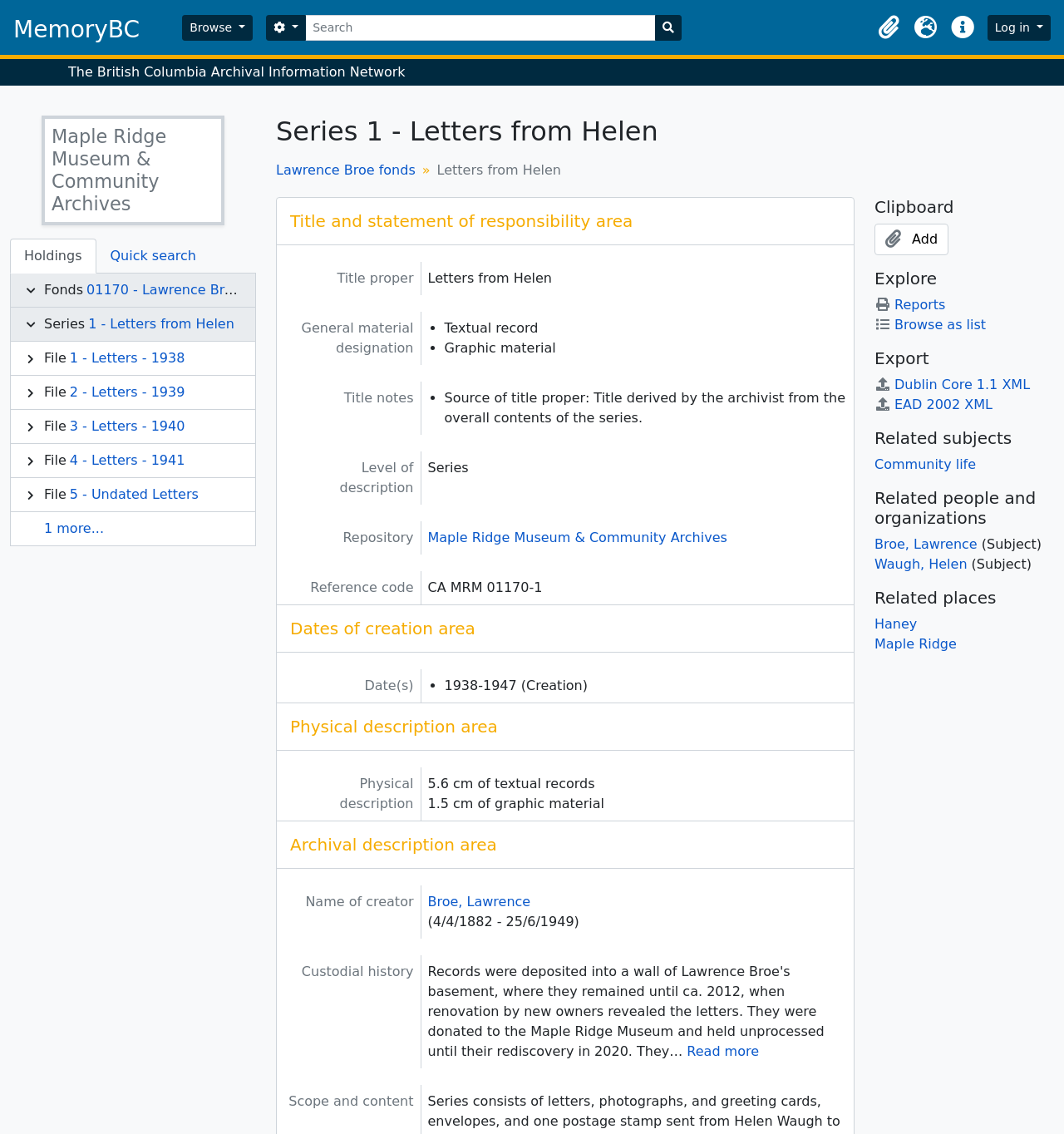Please identify the bounding box coordinates of the element's region that I should click in order to complete the following instruction: "Explore reports". The bounding box coordinates consist of four float numbers between 0 and 1, i.e., [left, top, right, bottom].

[0.822, 0.262, 0.889, 0.276]